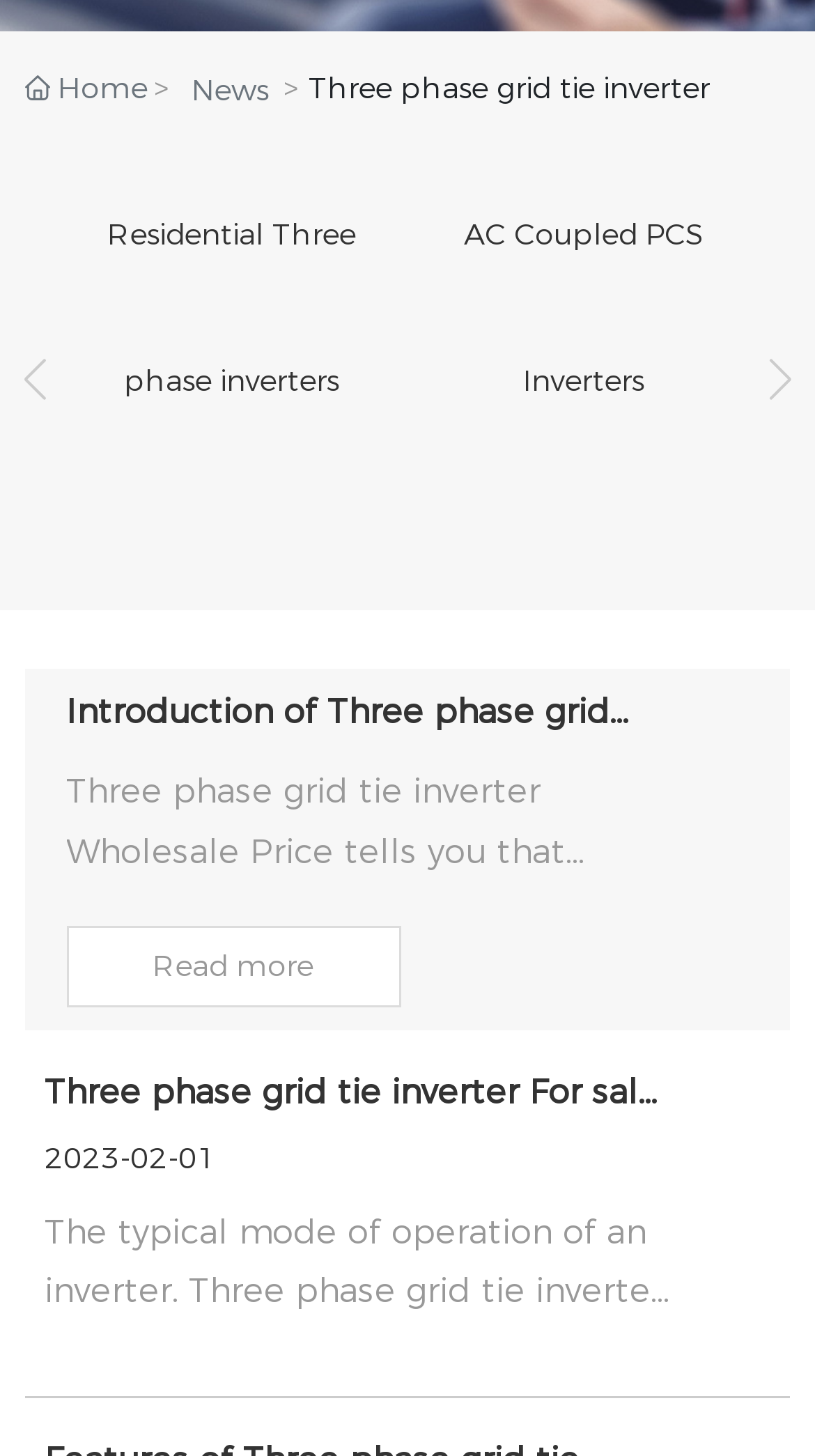Identify the coordinates of the bounding box for the element described below: "Read more". Return the coordinates as four float numbers between 0 and 1: [left, top, right, bottom].

[0.081, 0.635, 0.491, 0.691]